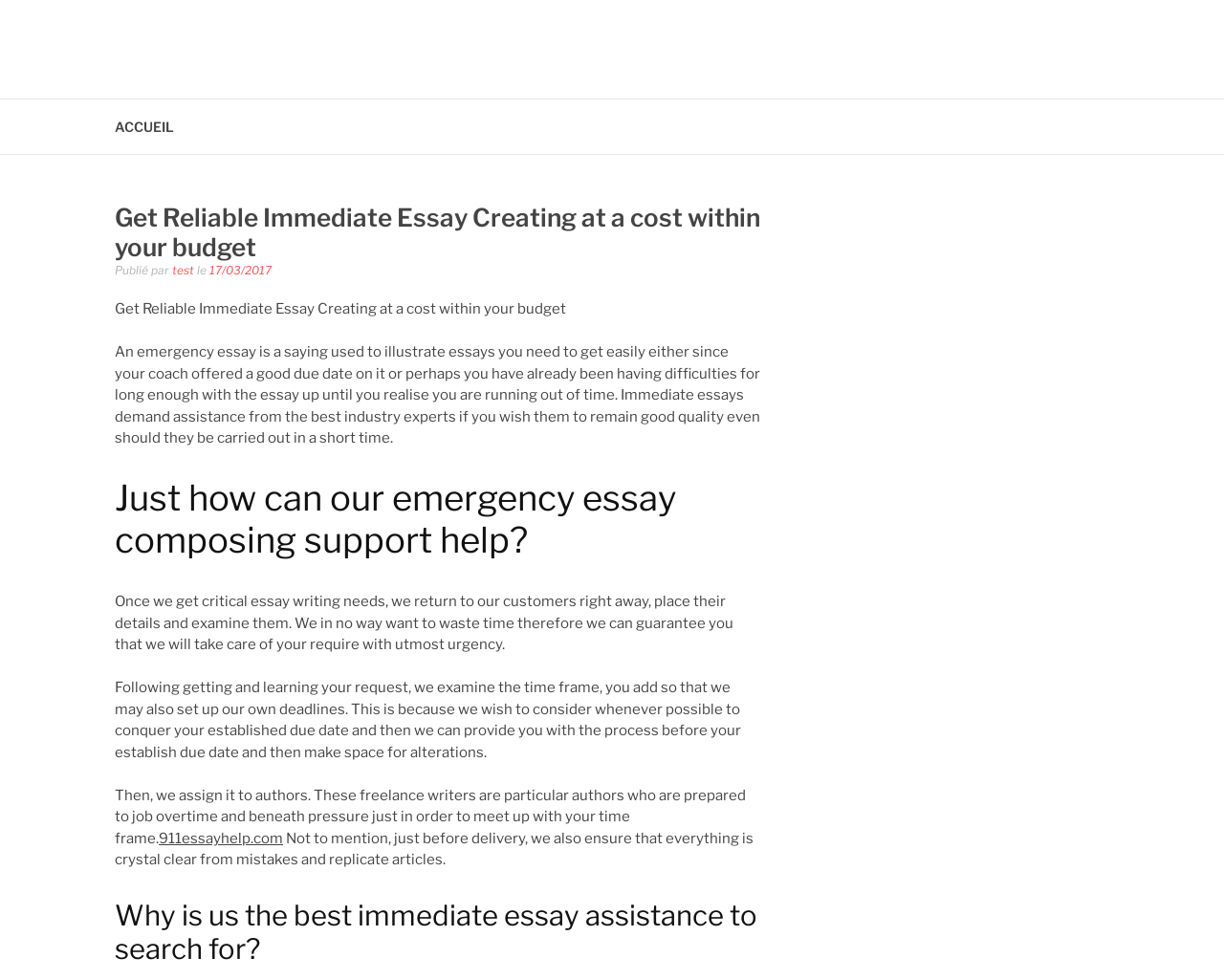For the following element description, predict the bounding box coordinates in the format (top-left x, top-left y, bottom-right x, bottom-right y). All values should be floating point numbers between 0 and 1. Description: Joker.com

None